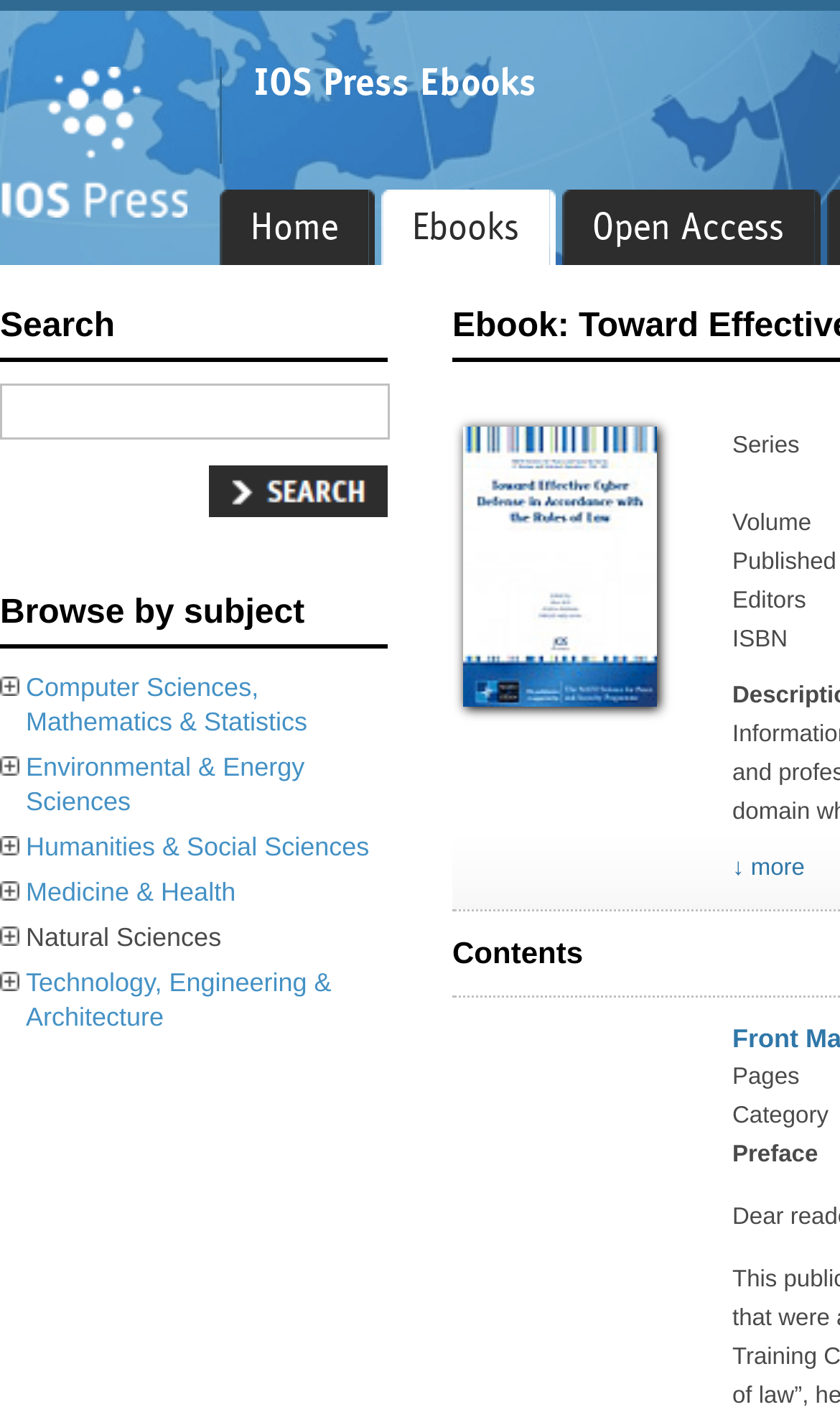What is the label of the button next to the search box?
Provide a short answer using one word or a brief phrase based on the image.

SideSearch